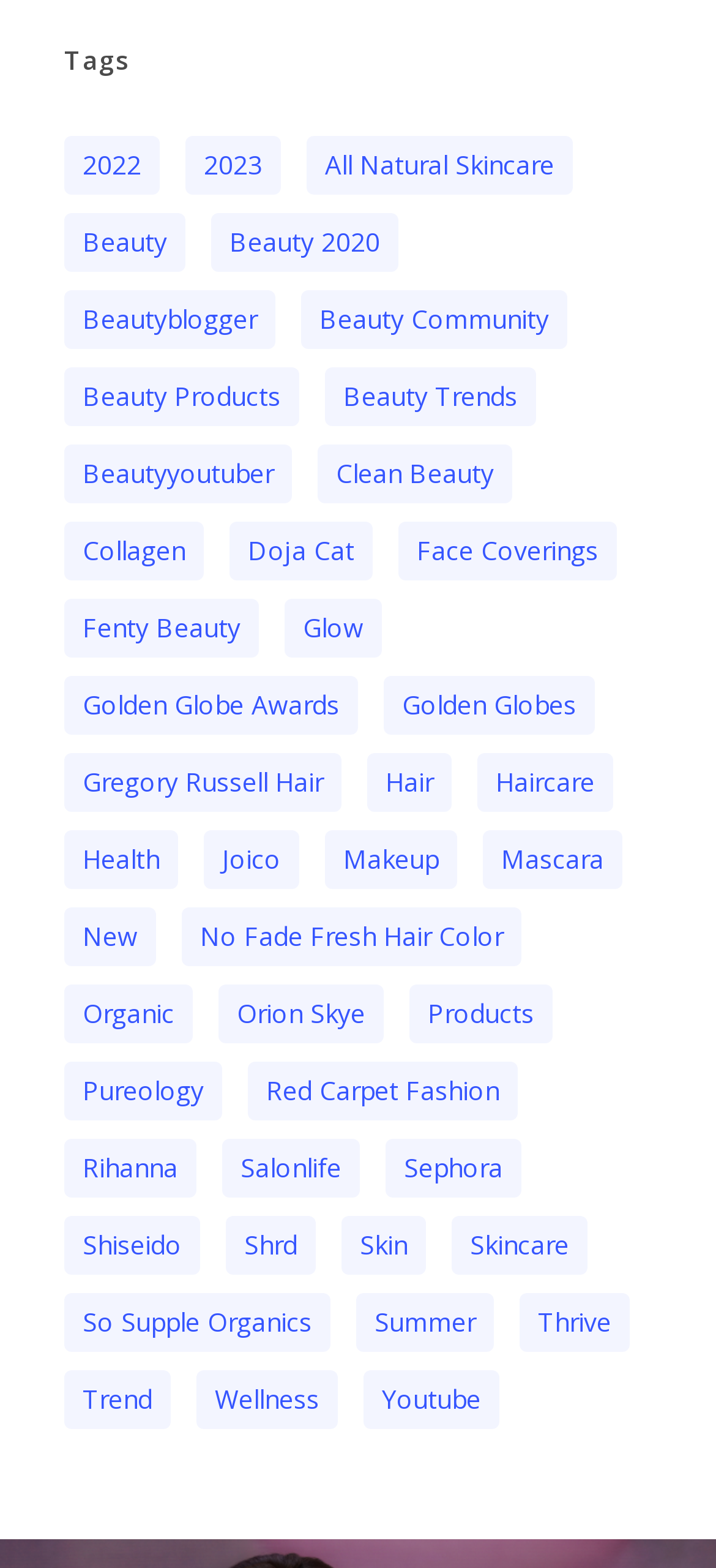What is the category related to hair color?
Could you answer the question with a detailed and thorough explanation?

The link 'no fade fresh hair color (3 items)' suggests that this category is related to hair color, specifically a brand or product called 'No Fade Fresh Hair Color'.